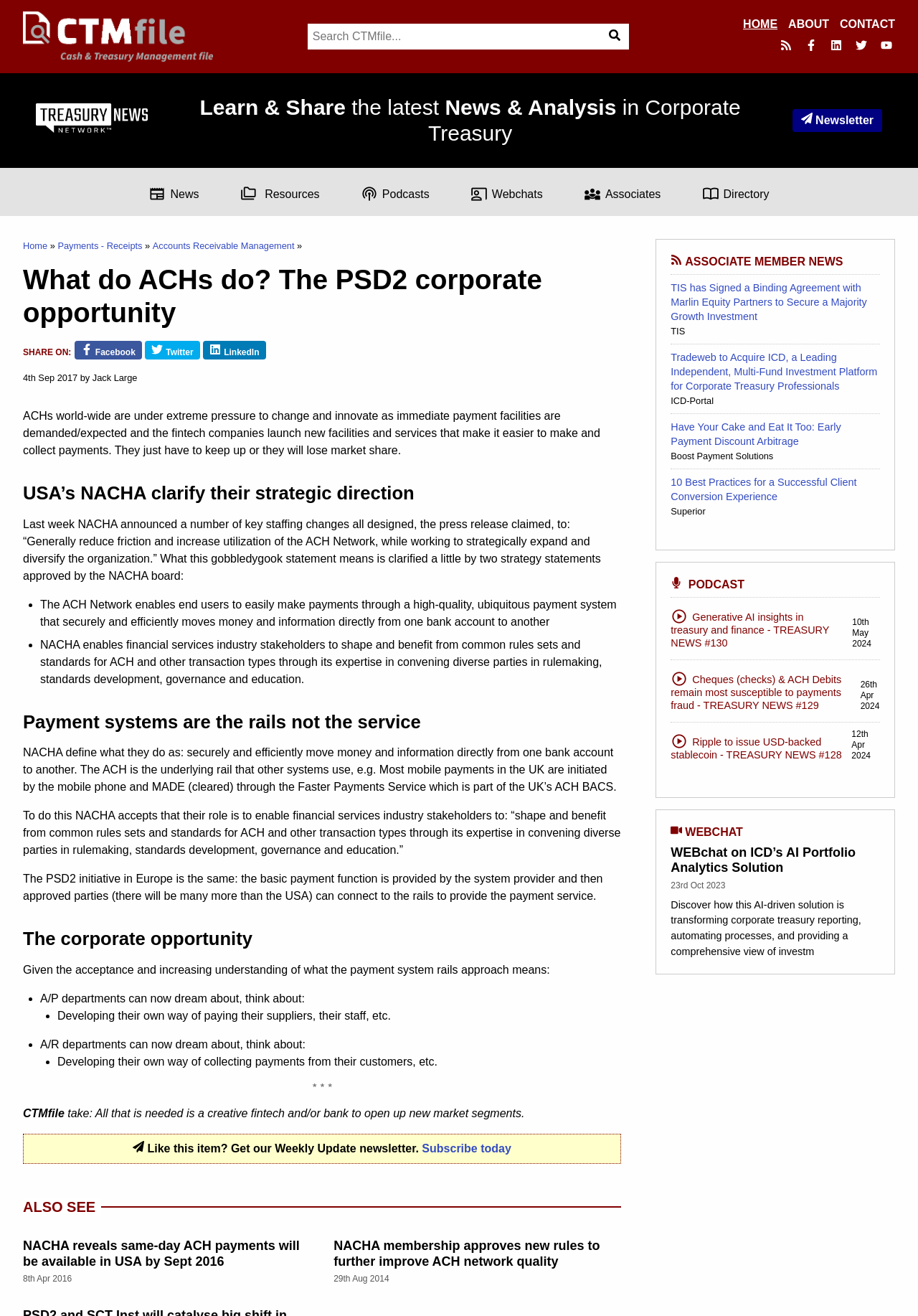Determine the bounding box coordinates of the clickable element to achieve the following action: 'Subscribe to the Weekly Update newsletter'. Provide the coordinates as four float values between 0 and 1, formatted as [left, top, right, bottom].

[0.46, 0.868, 0.557, 0.877]